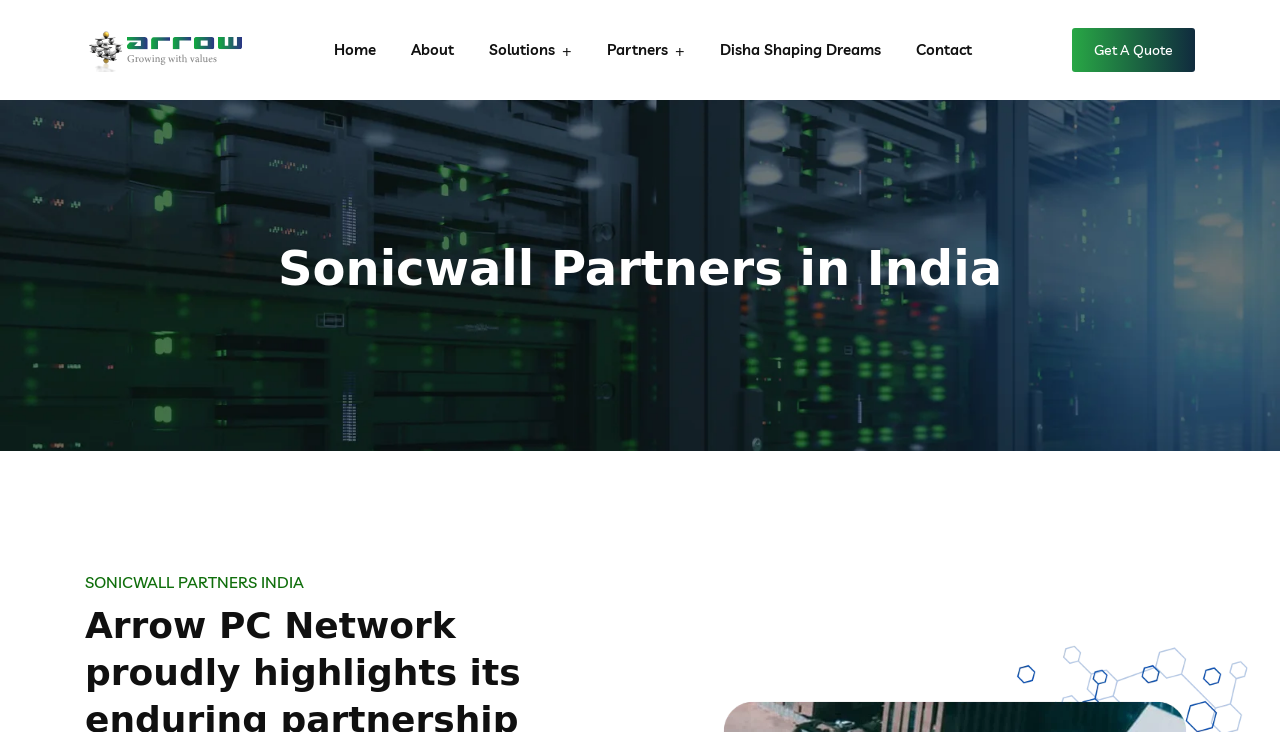Identify the bounding box of the HTML element described as: "Solutions".

[0.382, 0.0, 0.447, 0.137]